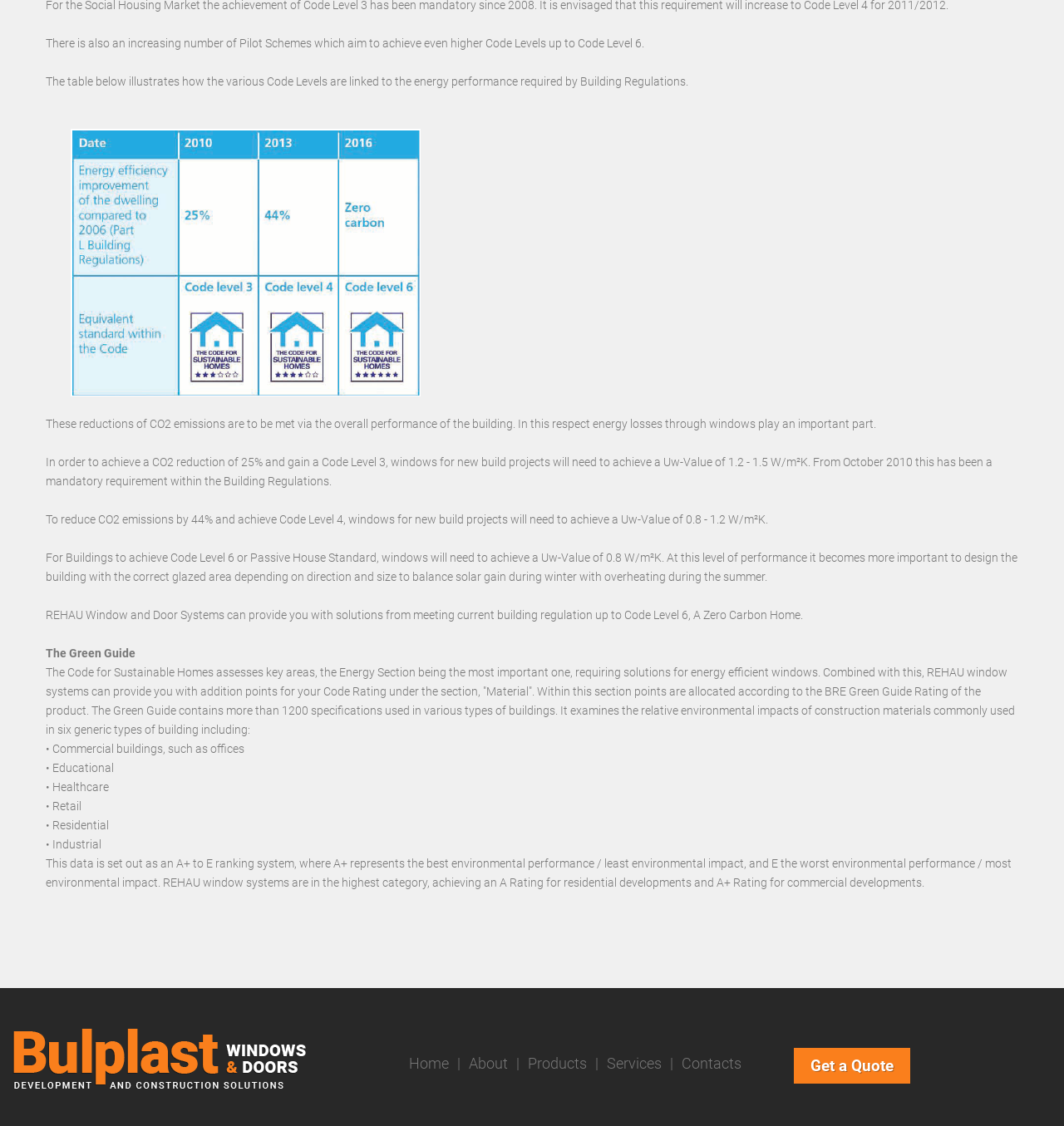Give the bounding box coordinates for the element described as: "parent_node: Home|About|Products|Services|Contacts".

[0.009, 0.911, 0.289, 0.967]